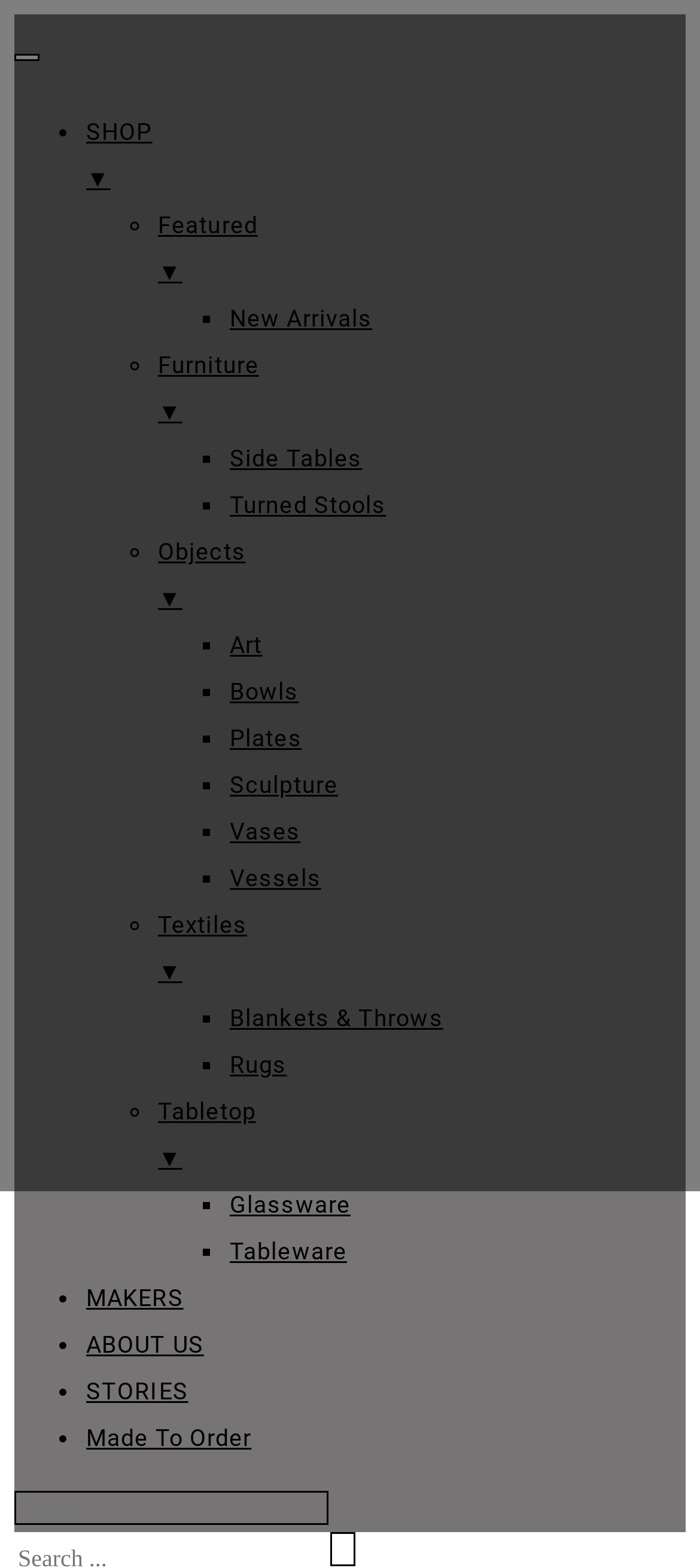Pinpoint the bounding box coordinates of the clickable element to carry out the following instruction: "View featured products."

[0.226, 0.135, 0.979, 0.189]